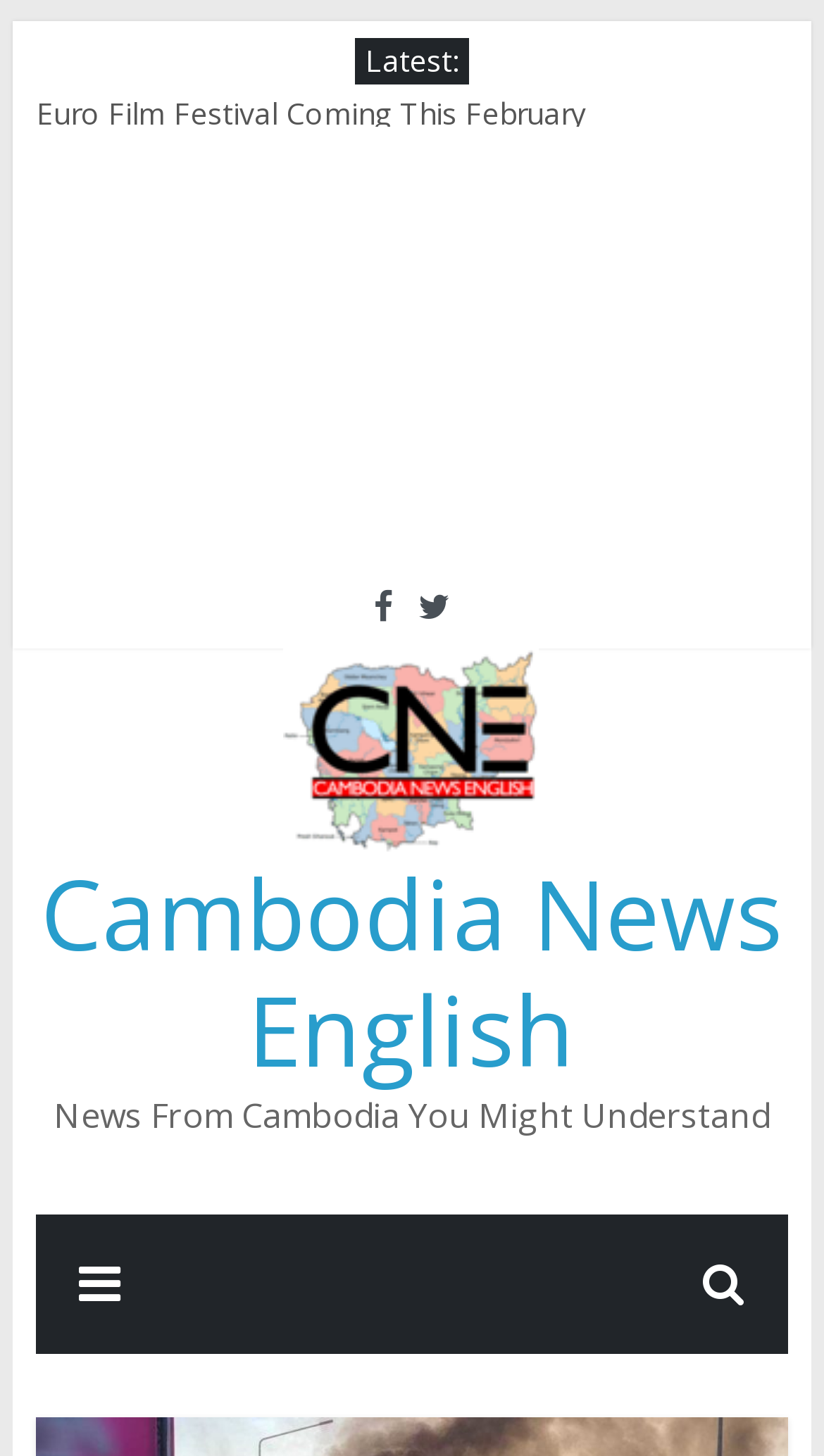Provide the bounding box coordinates for the area that should be clicked to complete the instruction: "Go to the 'Cambodia News English' homepage".

[0.345, 0.447, 0.655, 0.479]